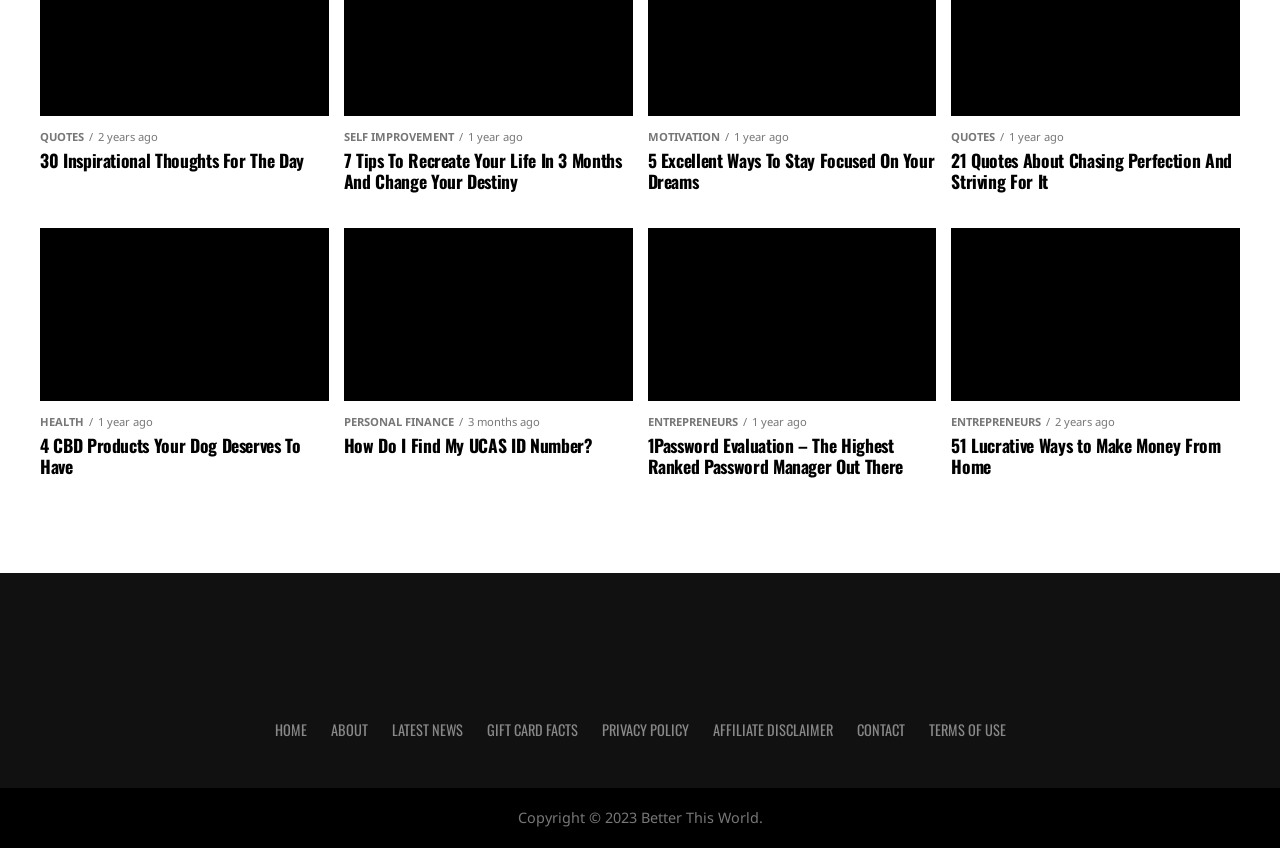Could you find the bounding box coordinates of the clickable area to complete this instruction: "click on the 'HOME' link"?

[0.214, 0.848, 0.239, 0.873]